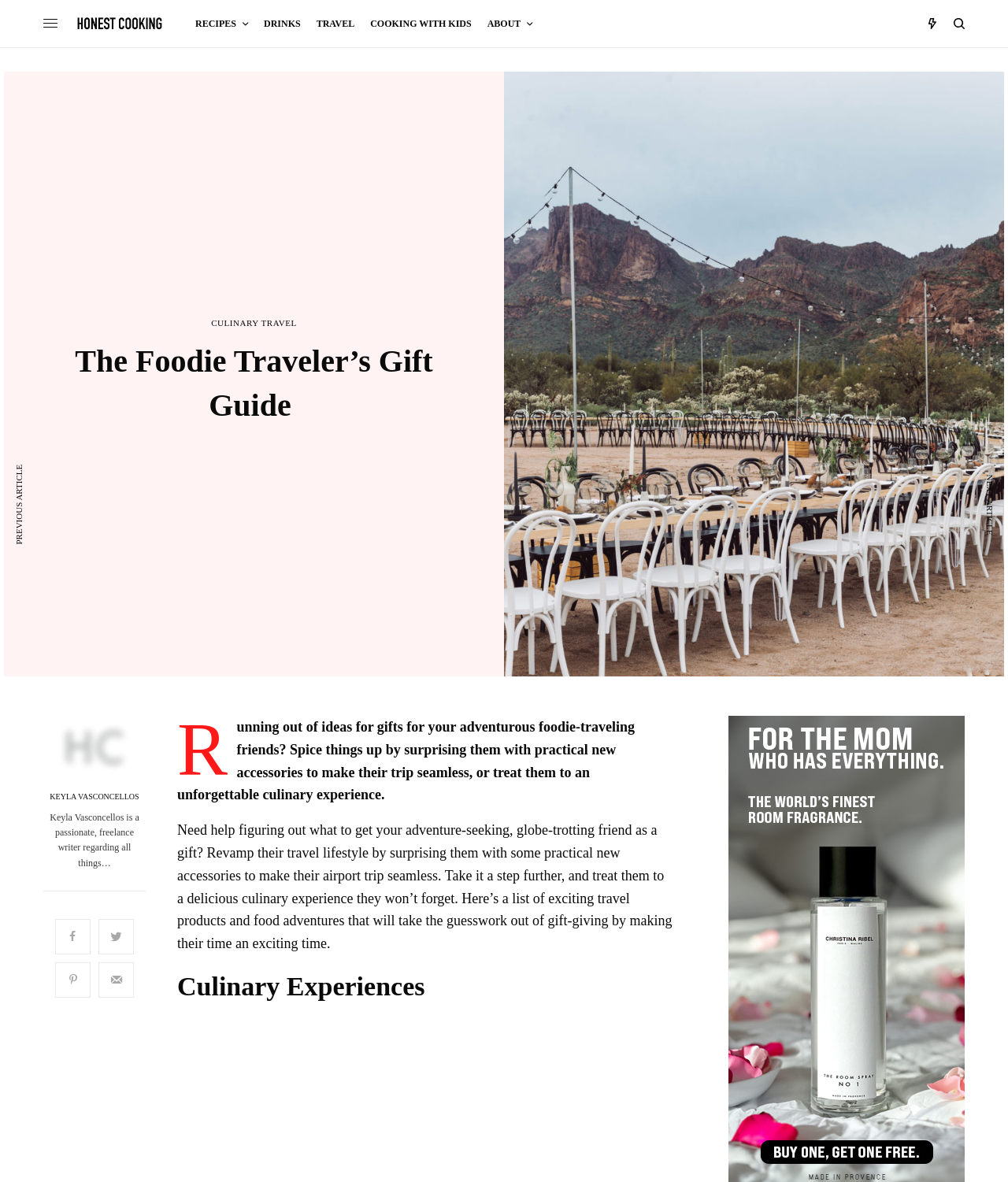Provide the bounding box coordinates of the area you need to click to execute the following instruction: "Explore 'CULINARY TRAVEL'".

[0.21, 0.27, 0.294, 0.277]